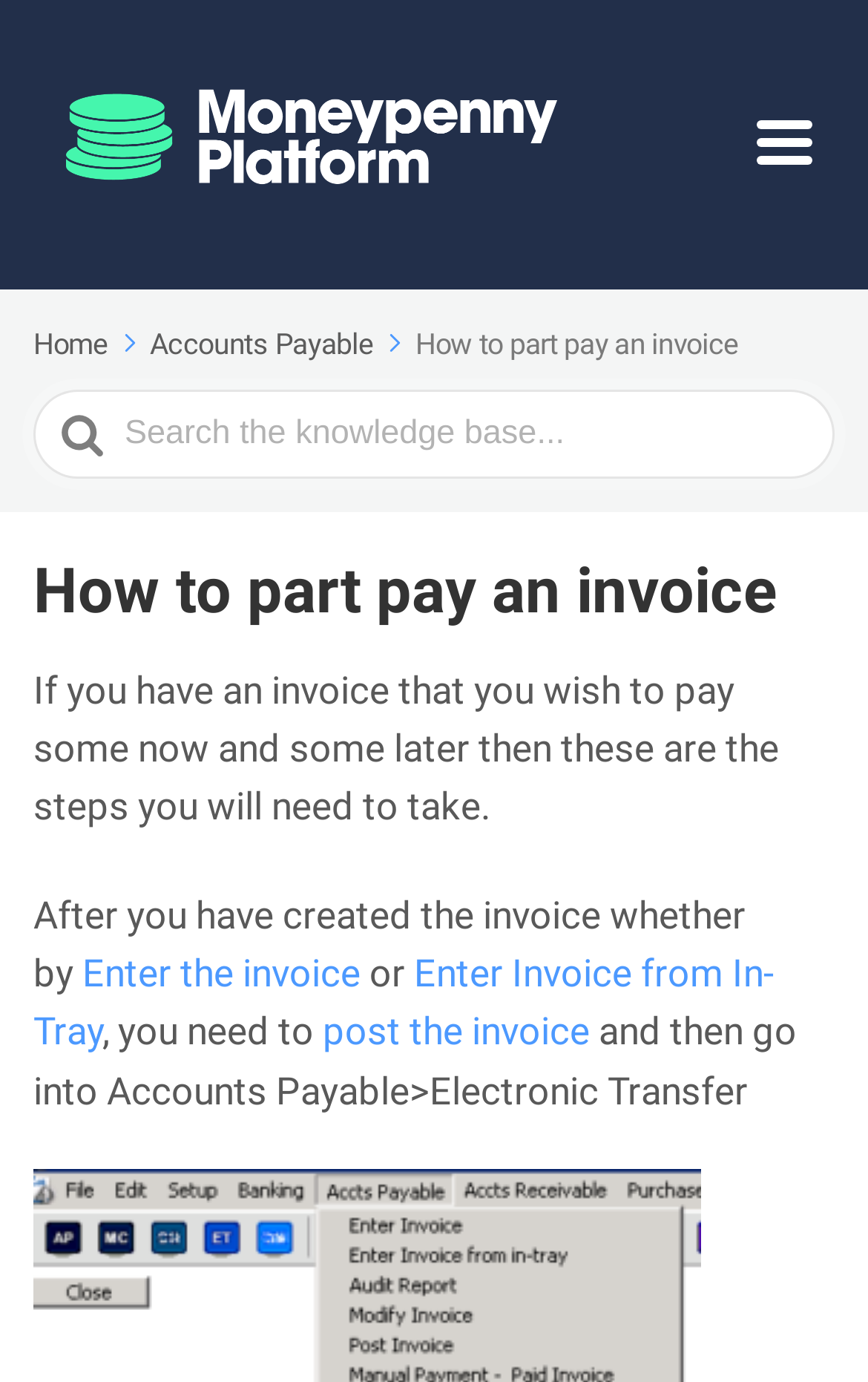Determine the bounding box coordinates of the section to be clicked to follow the instruction: "Click the 'Menu' button". The coordinates should be given as four float numbers between 0 and 1, formatted as [left, top, right, bottom].

[0.872, 0.084, 0.962, 0.126]